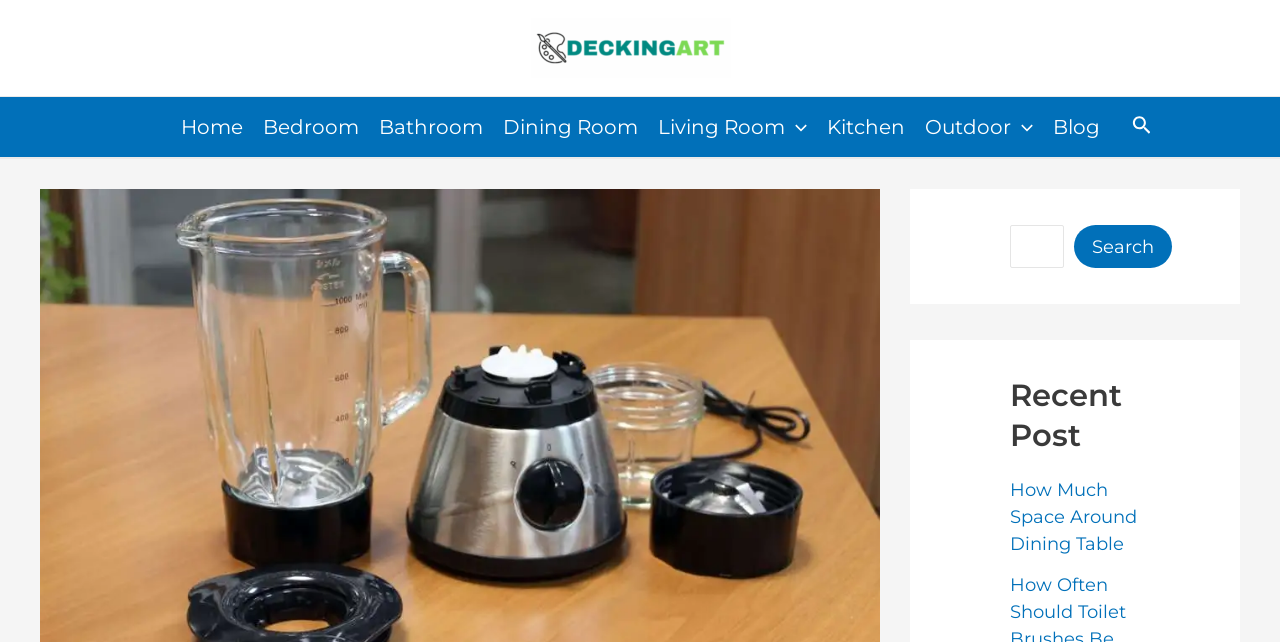Find the bounding box coordinates of the area that needs to be clicked in order to achieve the following instruction: "read the Recent Post". The coordinates should be specified as four float numbers between 0 and 1, i.e., [left, top, right, bottom].

[0.789, 0.586, 0.891, 0.71]